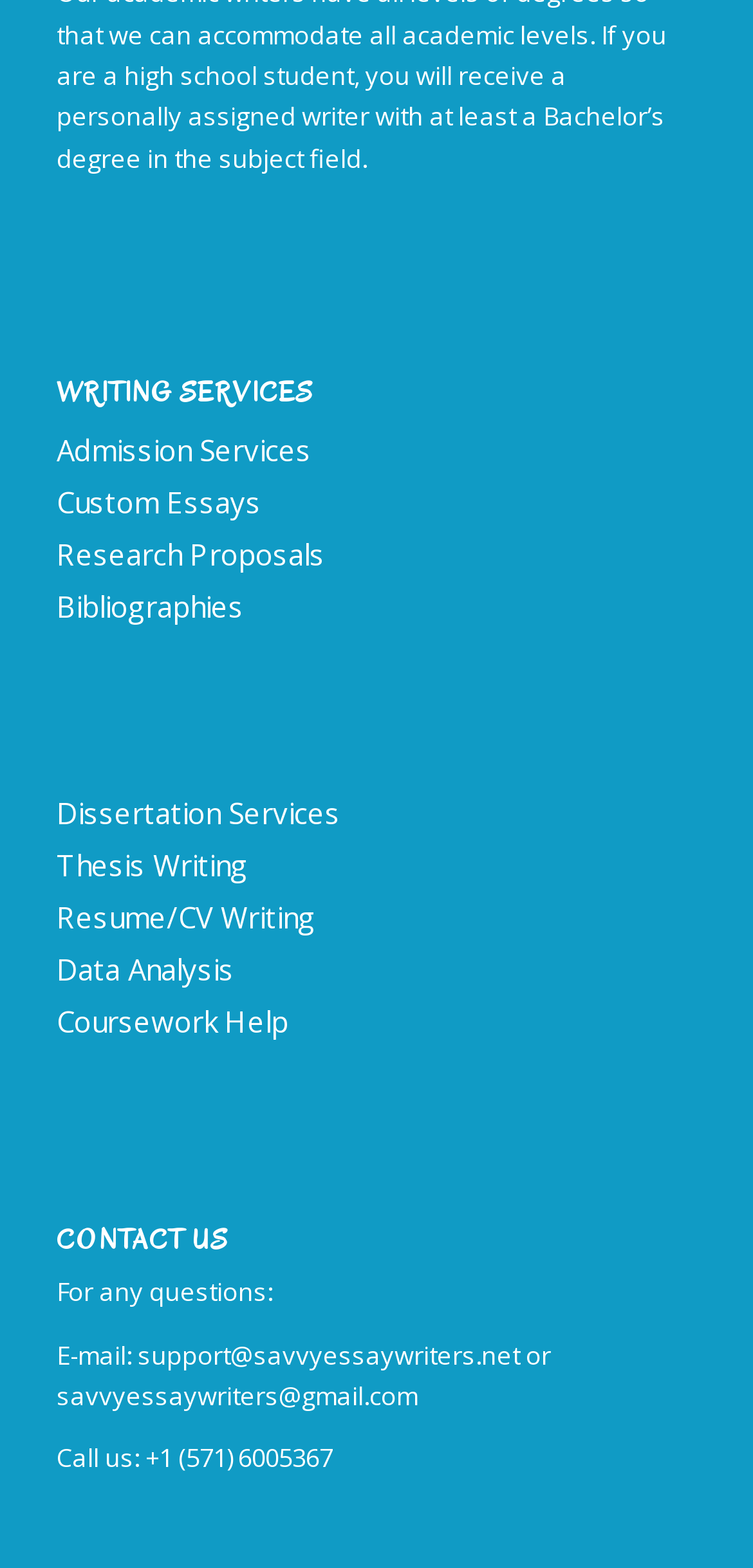Provide the bounding box coordinates for the specified HTML element described in this description: "+1 (571) 6005367". The coordinates should be four float numbers ranging from 0 to 1, in the format [left, top, right, bottom].

[0.193, 0.919, 0.442, 0.941]